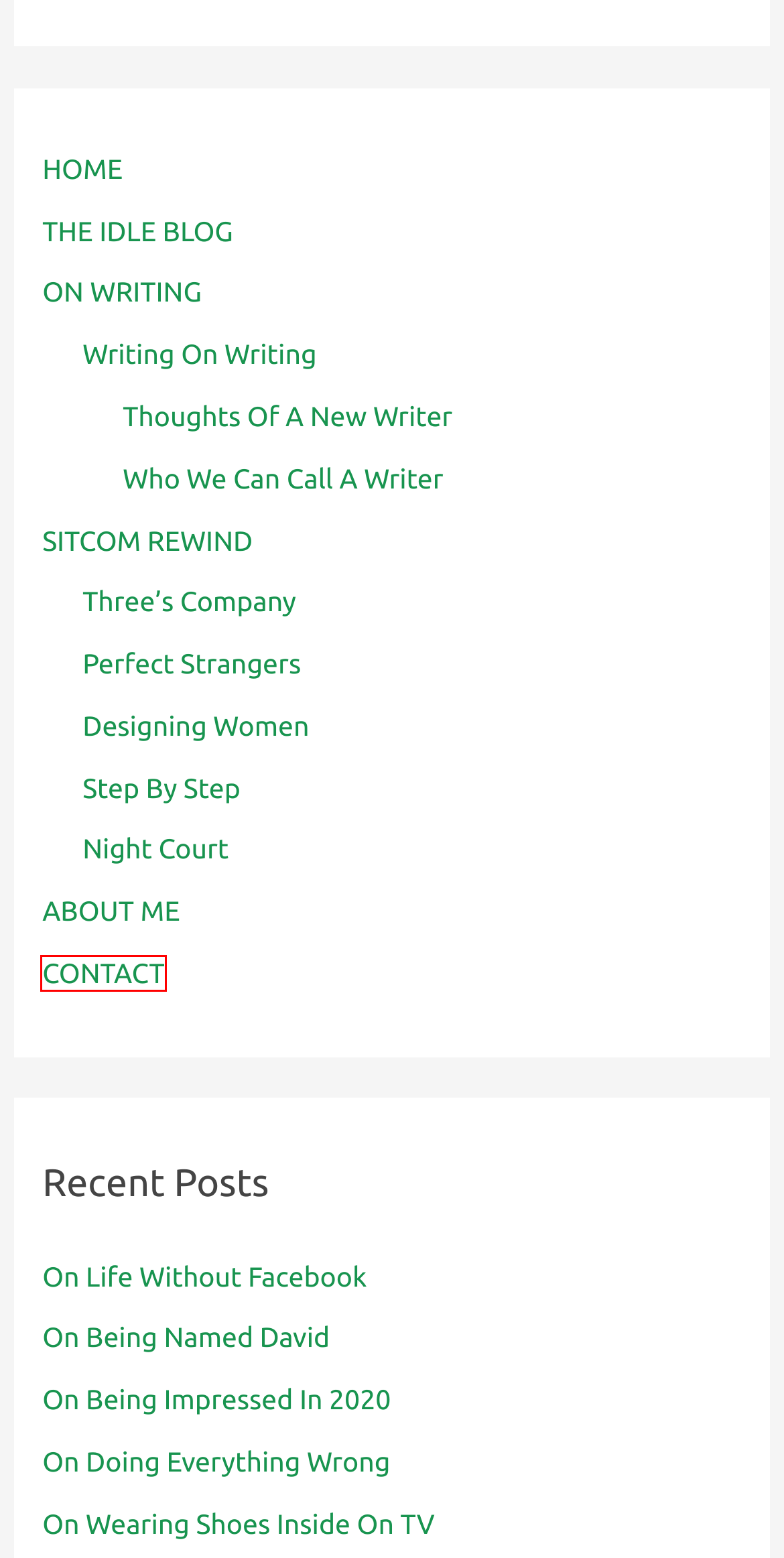You are given a screenshot of a webpage with a red rectangle bounding box. Choose the best webpage description that matches the new webpage after clicking the element in the bounding box. Here are the candidates:
A. About Me | Green Mountain Writing
B. Night Court TV | Green Mountain Writing
C. Contact | Green Mountain Writing
D. Writing On Writing | Green Mountain Writing
E. Thoughts Of A New Writer | Green Mountain Writing
F. Three's Company | Green Mountain Writing
G. The Idle Blog | Green Mountain Writing
H. Designing Women | Green Mountain Writing

C